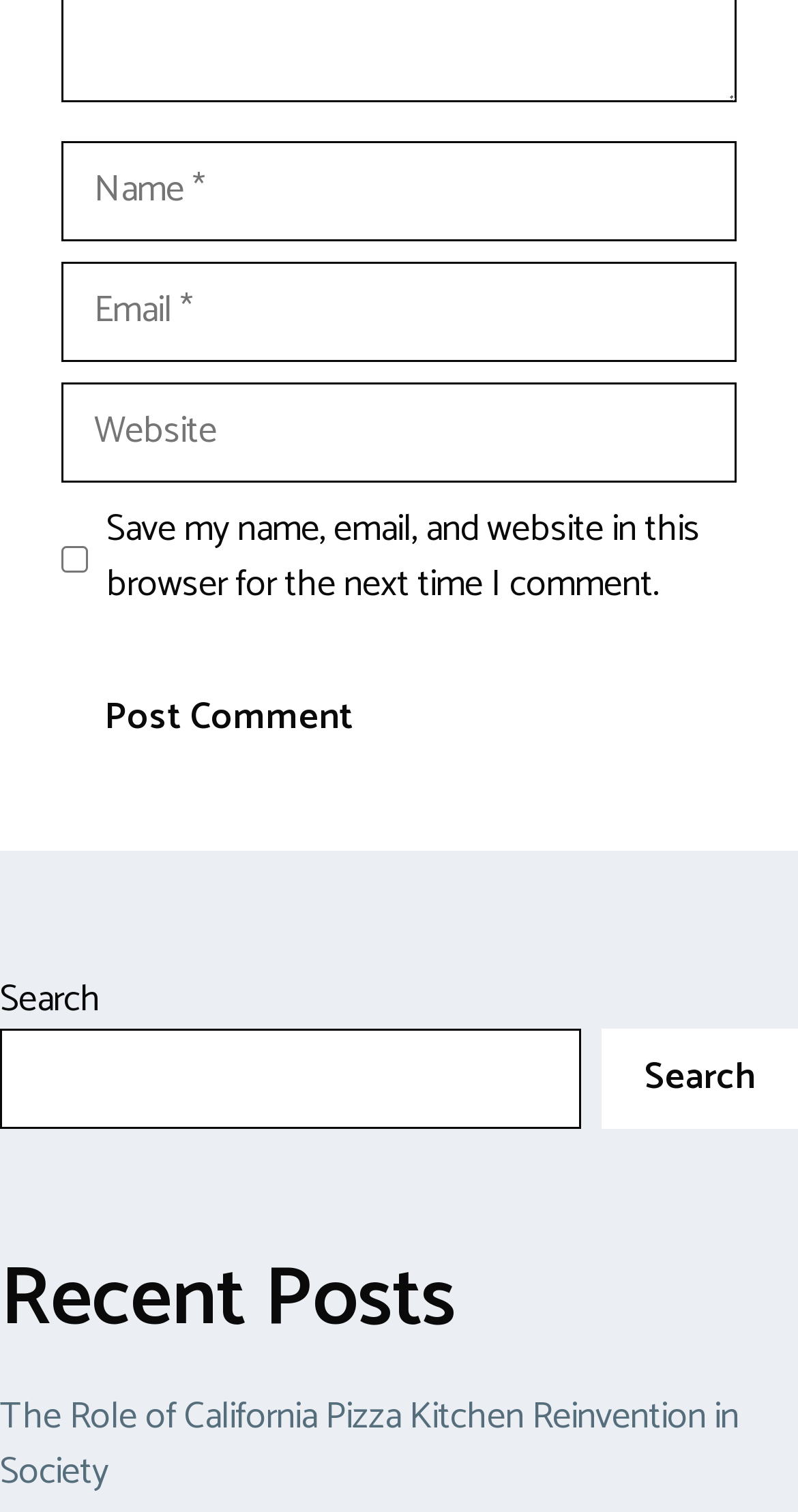Indicate the bounding box coordinates of the element that must be clicked to execute the instruction: "Search for something". The coordinates should be given as four float numbers between 0 and 1, i.e., [left, top, right, bottom].

[0.0, 0.681, 0.728, 0.747]